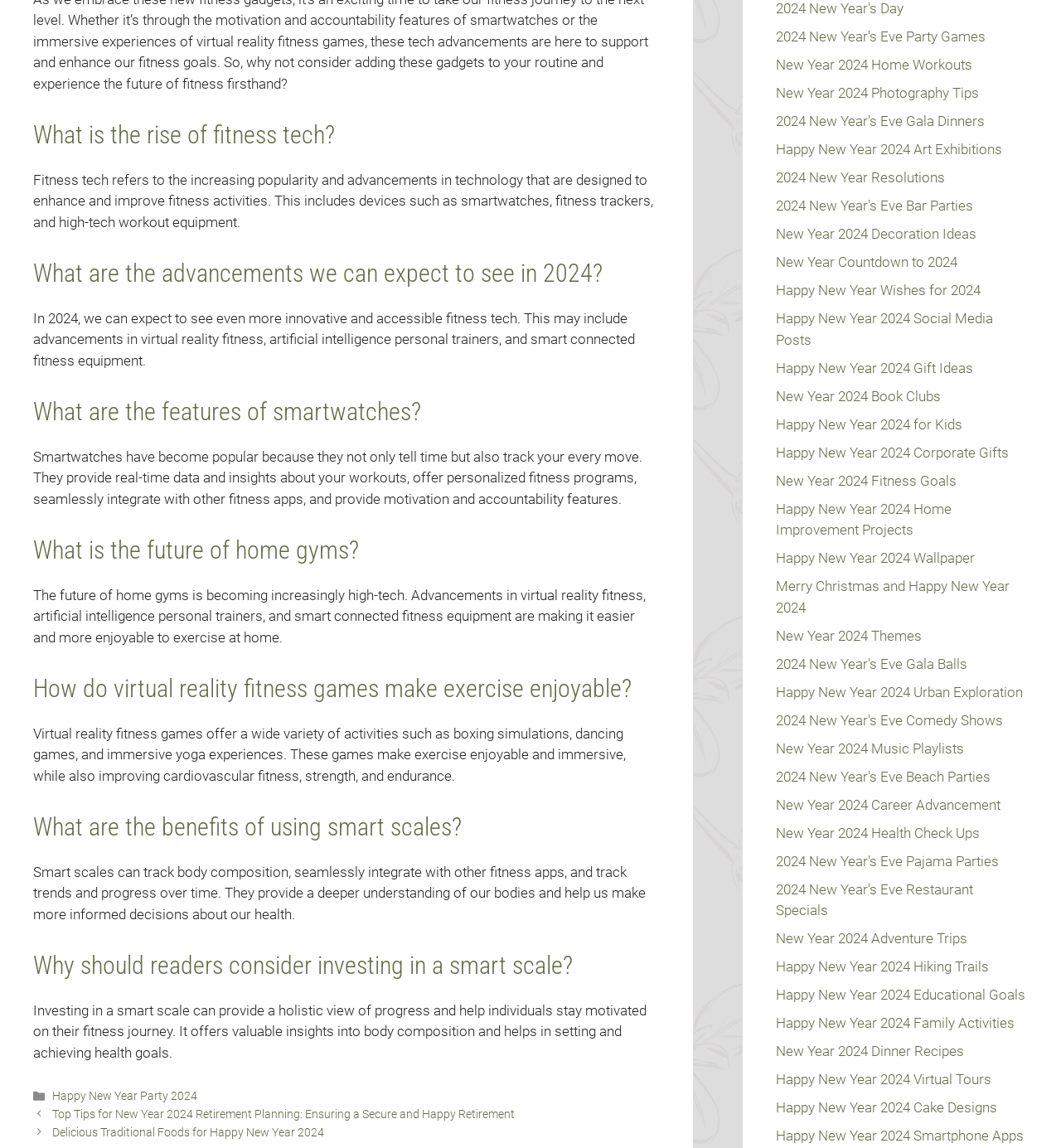Find the bounding box of the web element that fits this description: "New Year 2024 Home Workouts".

[0.731, 0.049, 0.916, 0.064]